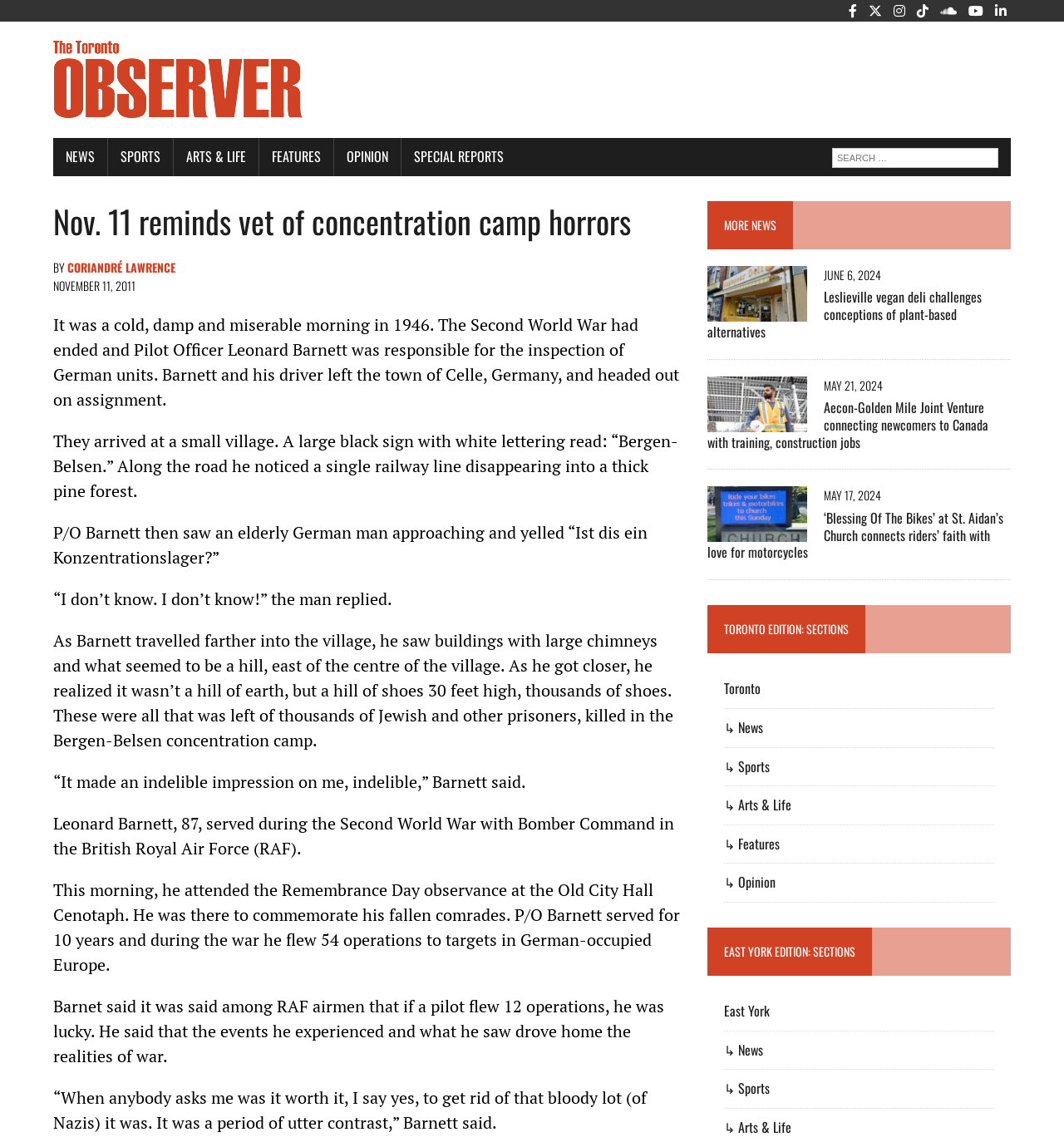Answer the question with a brief word or phrase:
What is the topic of the main article?

Concentration camp horrors